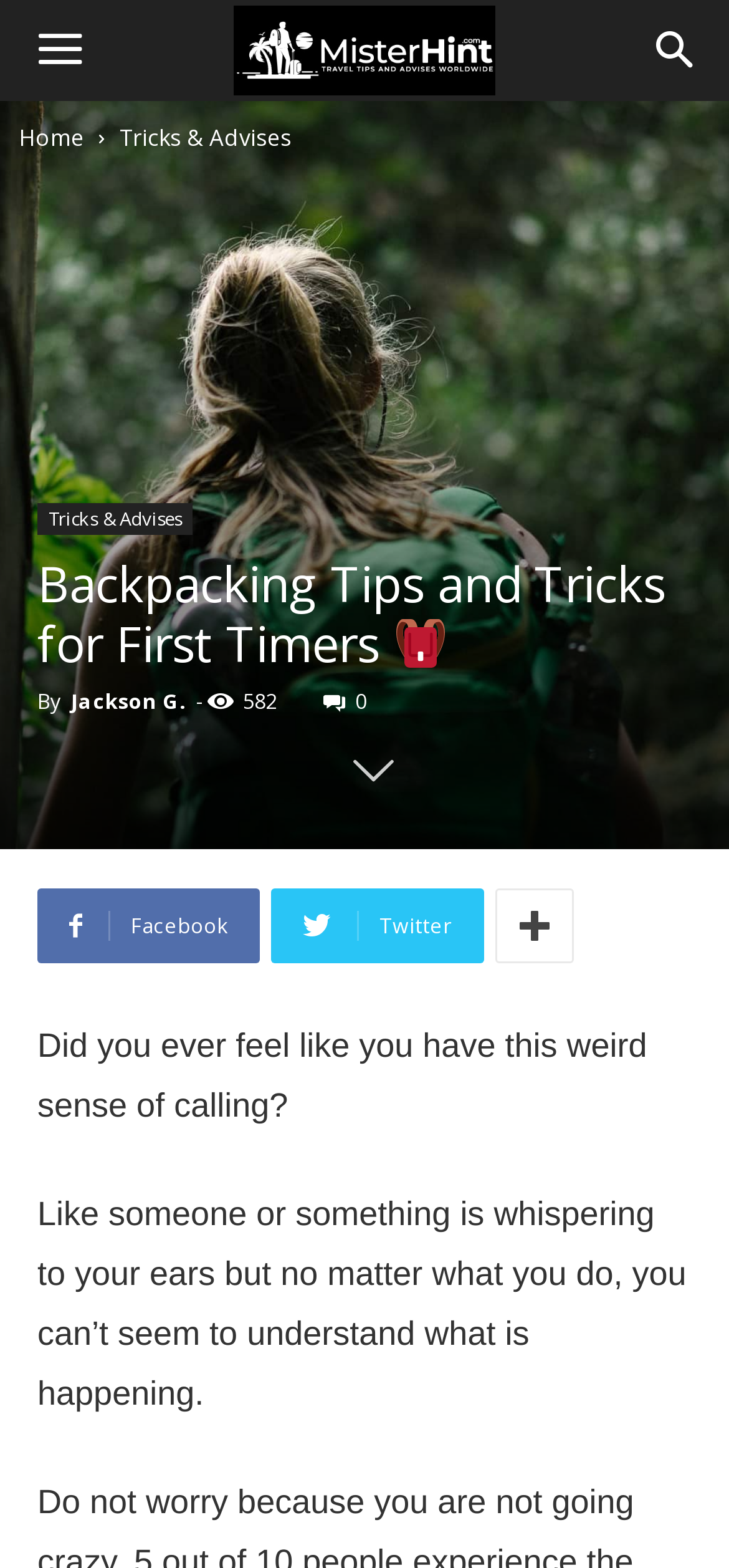How many social media links are there?
Please provide a single word or phrase as your answer based on the screenshot.

3